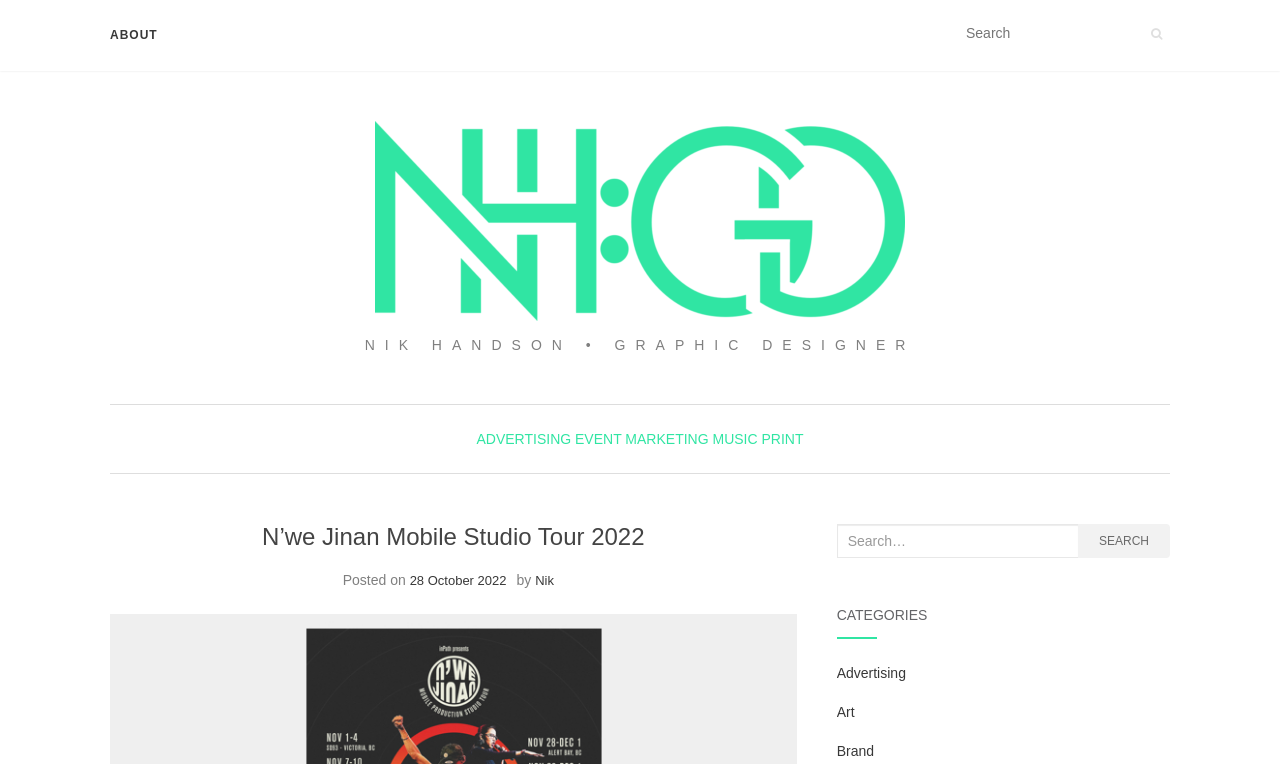Could you specify the bounding box coordinates for the clickable section to complete the following instruction: "View NH:GD"?

[0.293, 0.159, 0.707, 0.42]